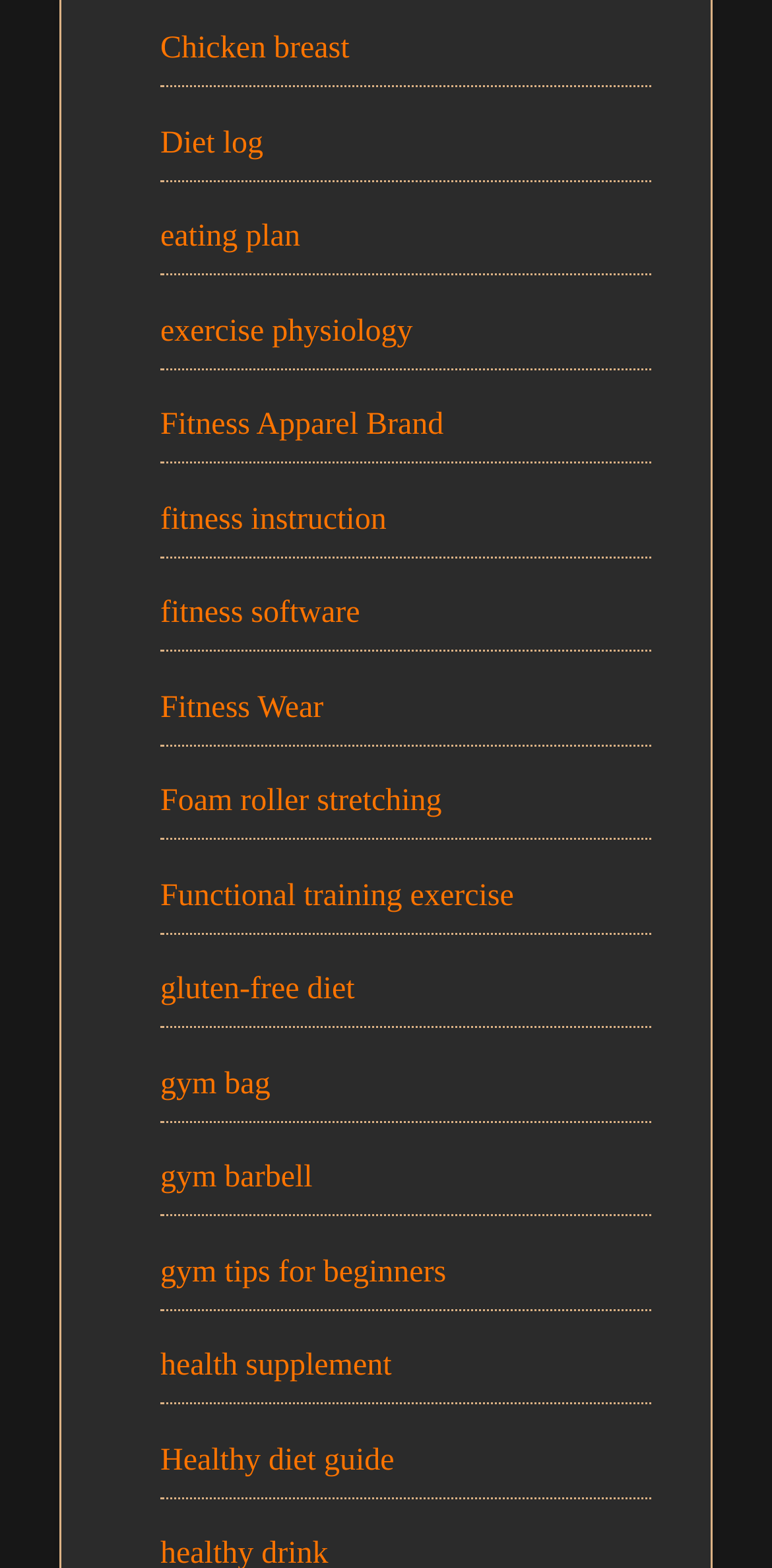Show the bounding box coordinates of the region that should be clicked to follow the instruction: "Check out 'gym tips for beginners'."

[0.208, 0.801, 0.578, 0.822]